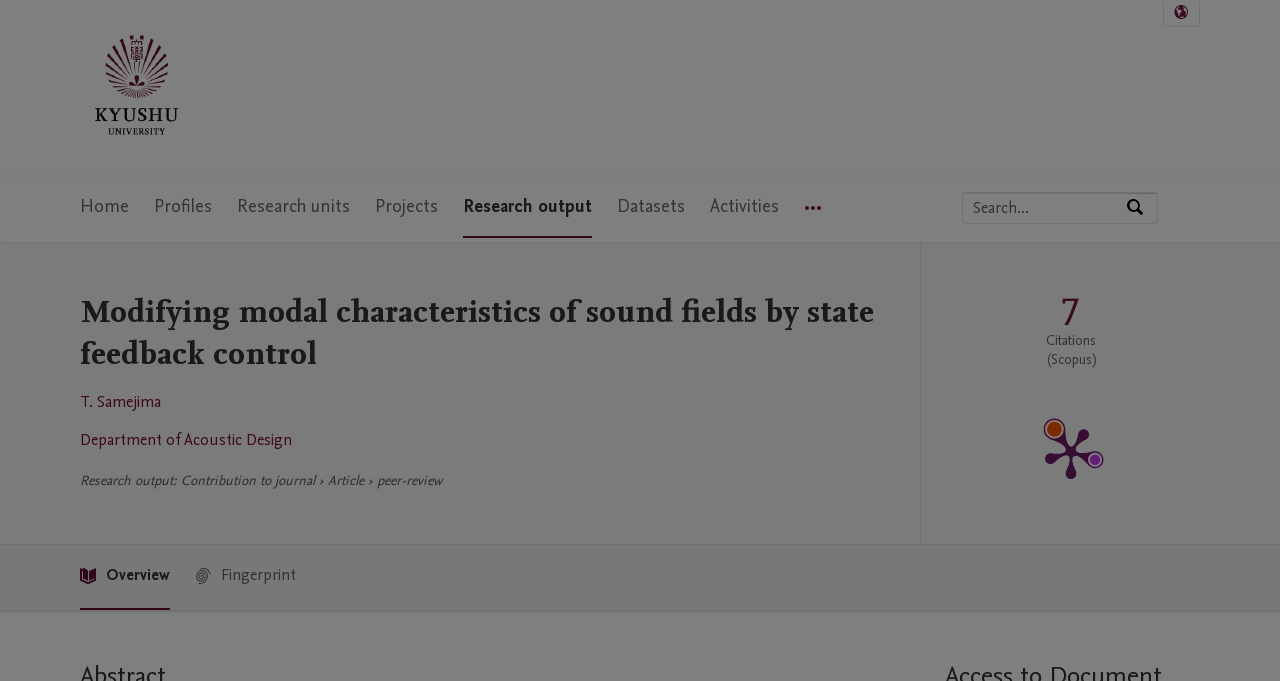Locate the primary headline on the webpage and provide its text.

Modifying modal characteristics of sound fields by state feedback control